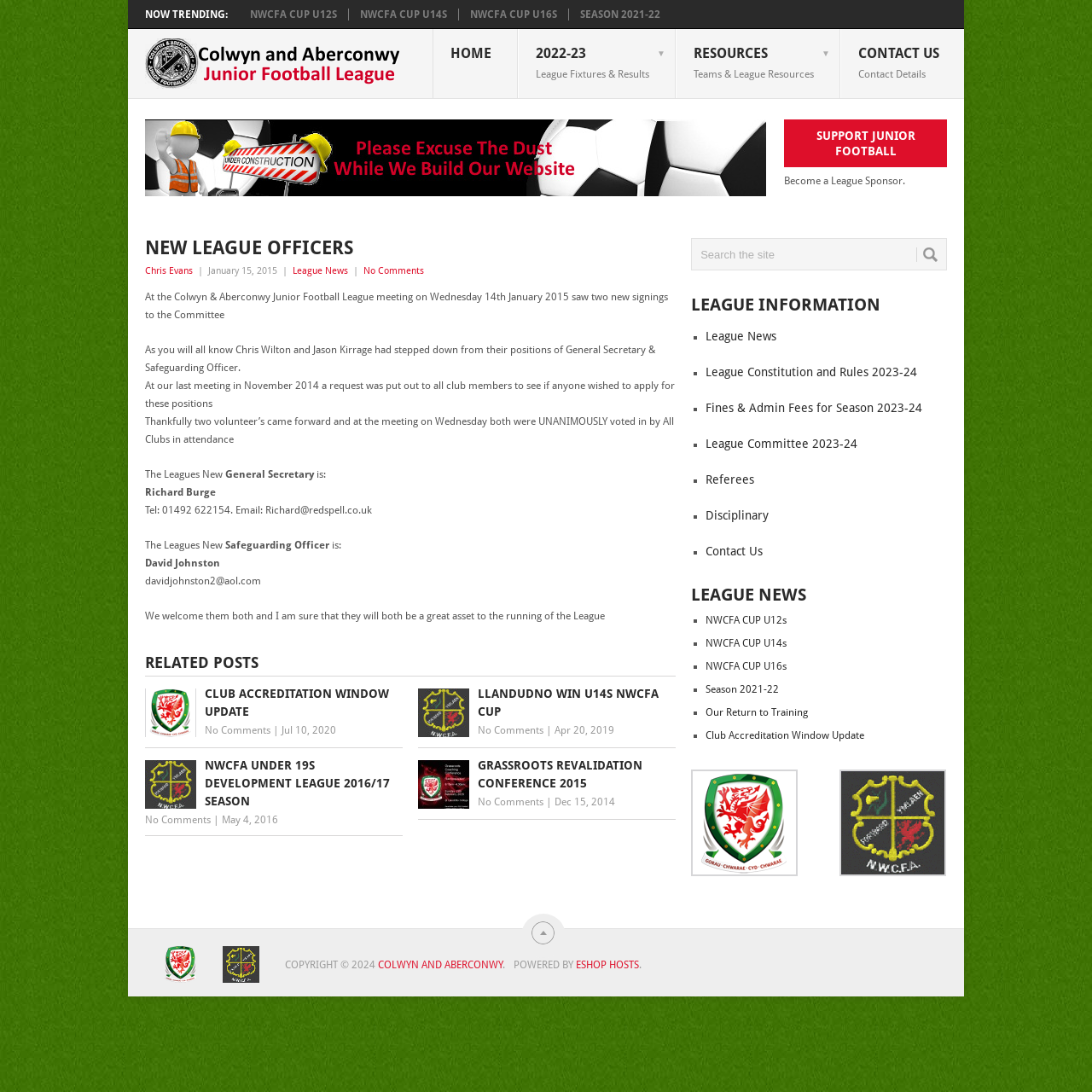Please identify the bounding box coordinates of the area that needs to be clicked to fulfill the following instruction: "Read 'NEW LEAGUE OFFICERS' article."

[0.133, 0.218, 0.619, 0.237]